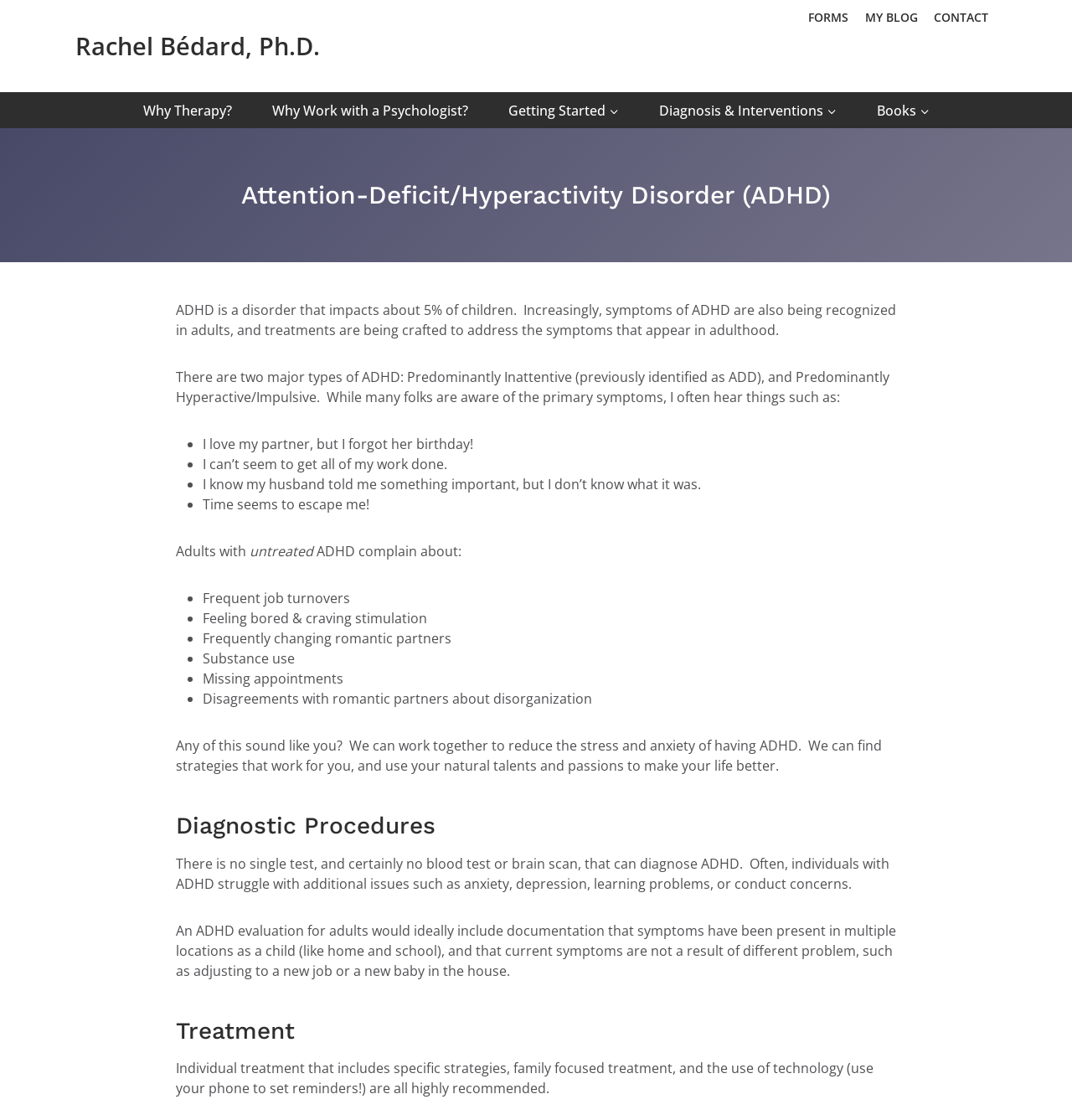Describe all the key features and sections of the webpage thoroughly.

This webpage is about Attention-Deficit/Hyperactivity Disorder (ADHD) and its treatment. At the top, there is a link to the website owner's name, Rachel Bédard, Ph.D. Below that, there are two navigation menus: a secondary navigation menu with links to FORMS, MY BLOG, and CONTACT, and a primary navigation menu with links to Why Therapy?, Why Work with a Psychologist?, Getting Started, Diagnosis & Interventions, and Books.

The main content of the webpage is divided into sections, each with a heading. The first section is about ADHD, describing it as a disorder that impacts about 5% of children and increasingly recognized in adults. It explains that there are two major types of ADHD: Predominantly Inattentive and Predominantly Hyperactive/Impulsive. The section also lists common symptoms of ADHD, such as forgetting important events, struggling to complete work, and having trouble remembering important information.

The next section is about adults with untreated ADHD, listing common complaints such as frequent job turnovers, feeling bored and craving stimulation, and substance use. The section then asks if any of these symptoms sound like the reader, and offers to work together to reduce stress and anxiety.

The following sections are about diagnostic procedures and treatment. The diagnostic procedures section explains that there is no single test for ADHD and that an evaluation would ideally include documentation of symptoms in multiple locations as a child. The treatment section recommends individual treatment with specific strategies, family-focused treatment, and the use of technology.

Throughout the webpage, there are no images, but there are several headings, links, and blocks of text that provide information about ADHD and its treatment.